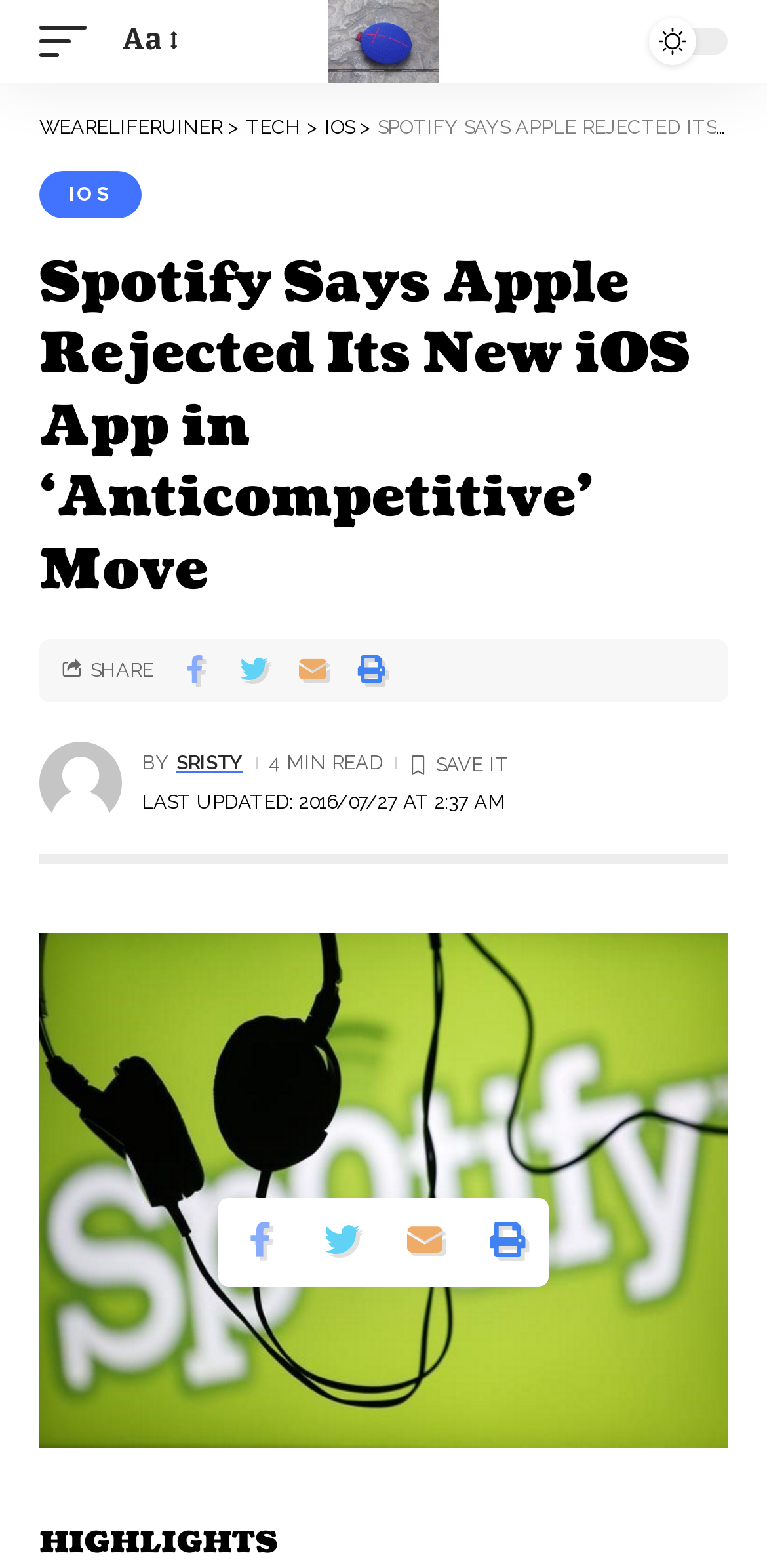Locate the bounding box coordinates of the UI element described by: "sristy". Provide the coordinates as four float numbers between 0 and 1, formatted as [left, top, right, bottom].

[0.229, 0.476, 0.317, 0.497]